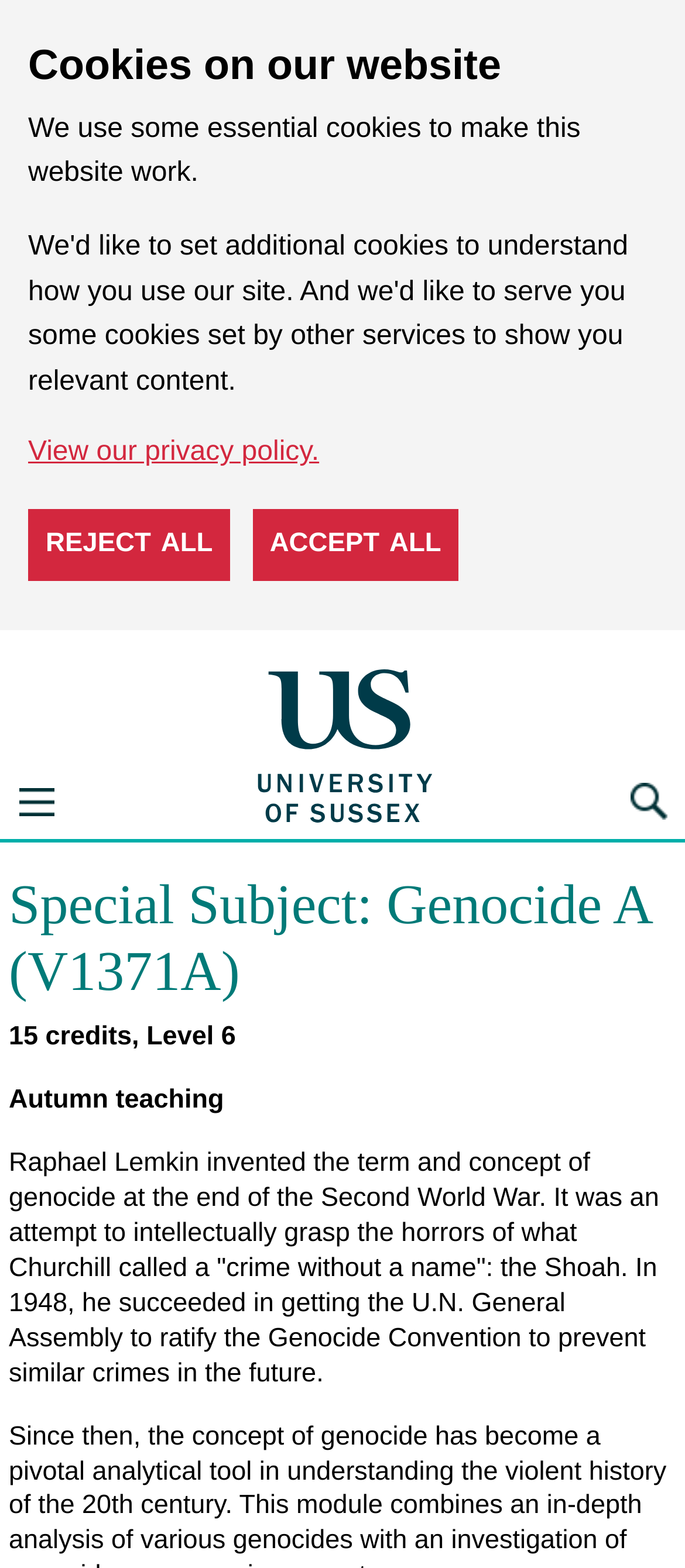Offer a meticulous caption that includes all visible features of the webpage.

The webpage is about a university module, specifically "Special Subject: Genocide A" at the University of Sussex. At the top of the page, there is a cookie consent dialog with a heading "Cookies on our website" and a brief description of the essential cookies used on the website. Below the heading, there are two buttons, "learn more about cookies" and "REJECT ALL", and another button "ACCEPT ALL" to the right of "REJECT ALL". 

Below the cookie consent dialog, there are three links: "University of Sussex" on the left, "Open navigation menu" next to it, and "Search" on the far right. 

The main content of the webpage starts with a heading "Special Subject: Genocide A (V1371A)" followed by three lines of text: "15 credits, Level 6", "Autumn teaching", and a paragraph describing the concept of genocide, its history, and the Genocide Convention. The paragraph is quite long and takes up most of the space on the page.